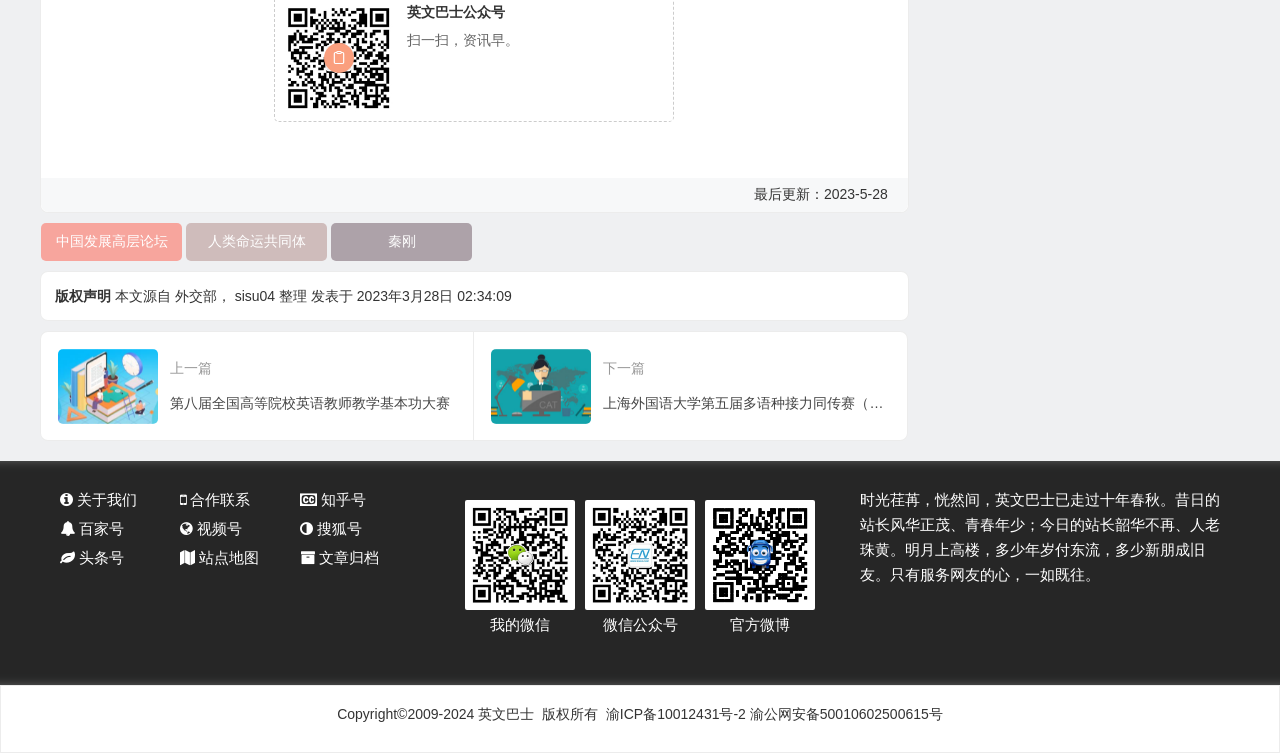Could you highlight the region that needs to be clicked to execute the instruction: "Scan the QR code to follow the WeChat public account"?

[0.363, 0.663, 0.449, 0.81]